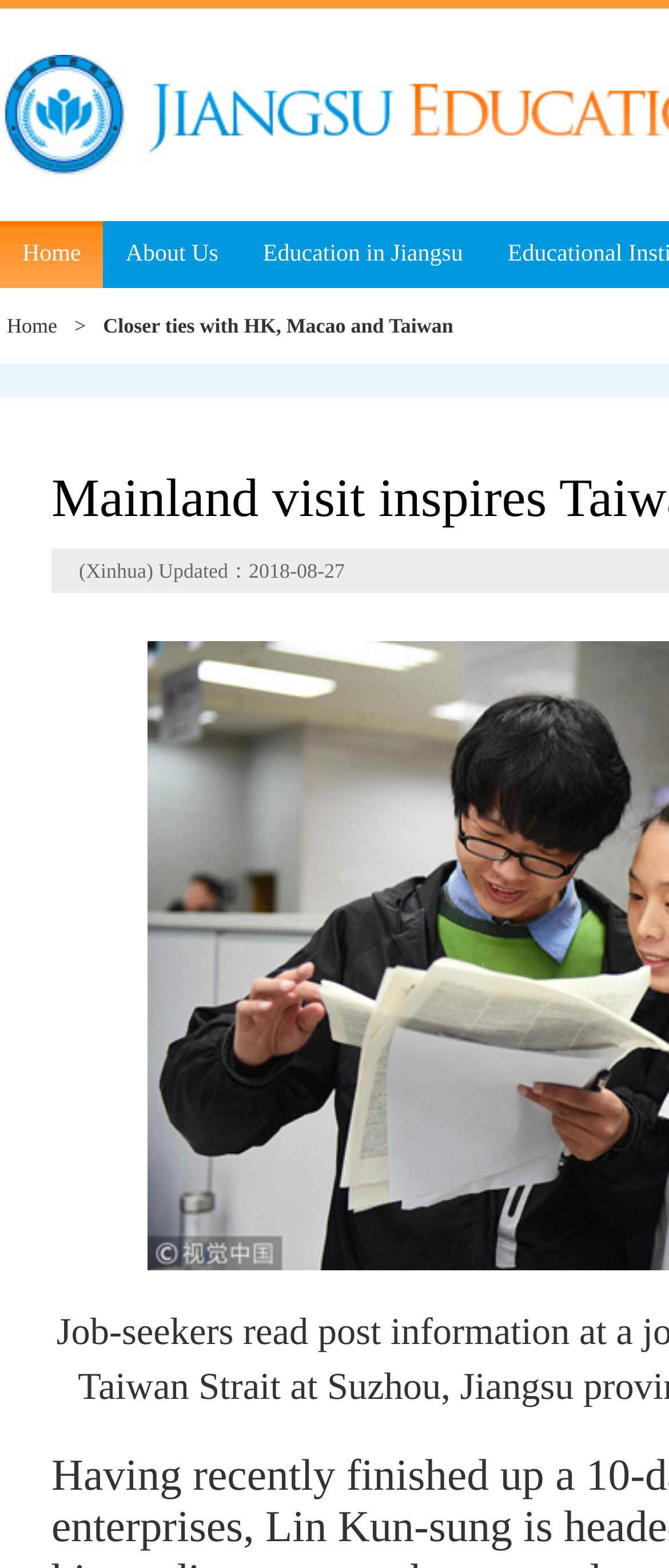Extract the bounding box coordinates for the UI element described as: "Home".

[0.0, 0.141, 0.154, 0.184]